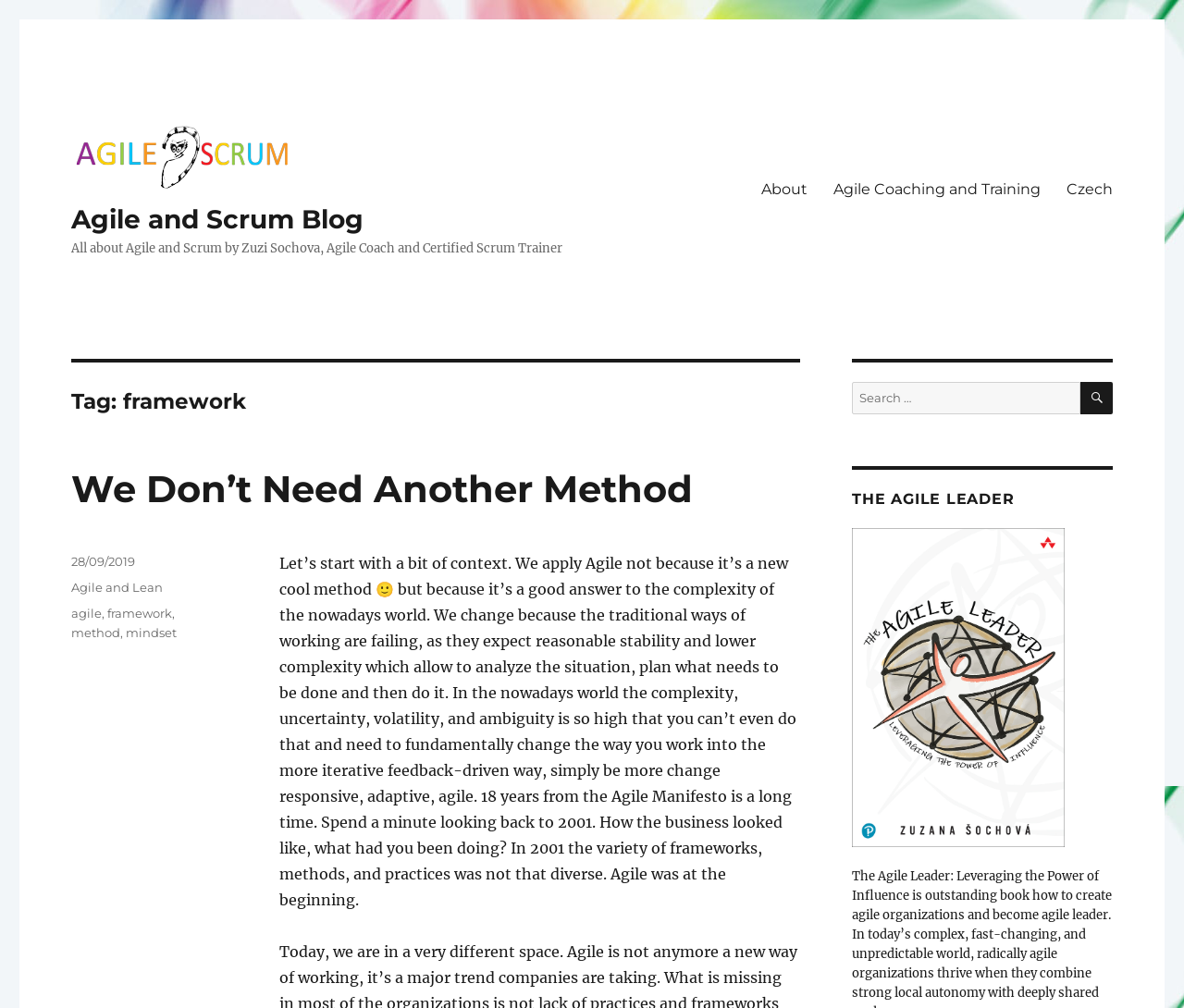Please identify the bounding box coordinates of the element's region that needs to be clicked to fulfill the following instruction: "Learn more about Agile Coaching and Training". The bounding box coordinates should consist of four float numbers between 0 and 1, i.e., [left, top, right, bottom].

[0.693, 0.168, 0.89, 0.207]